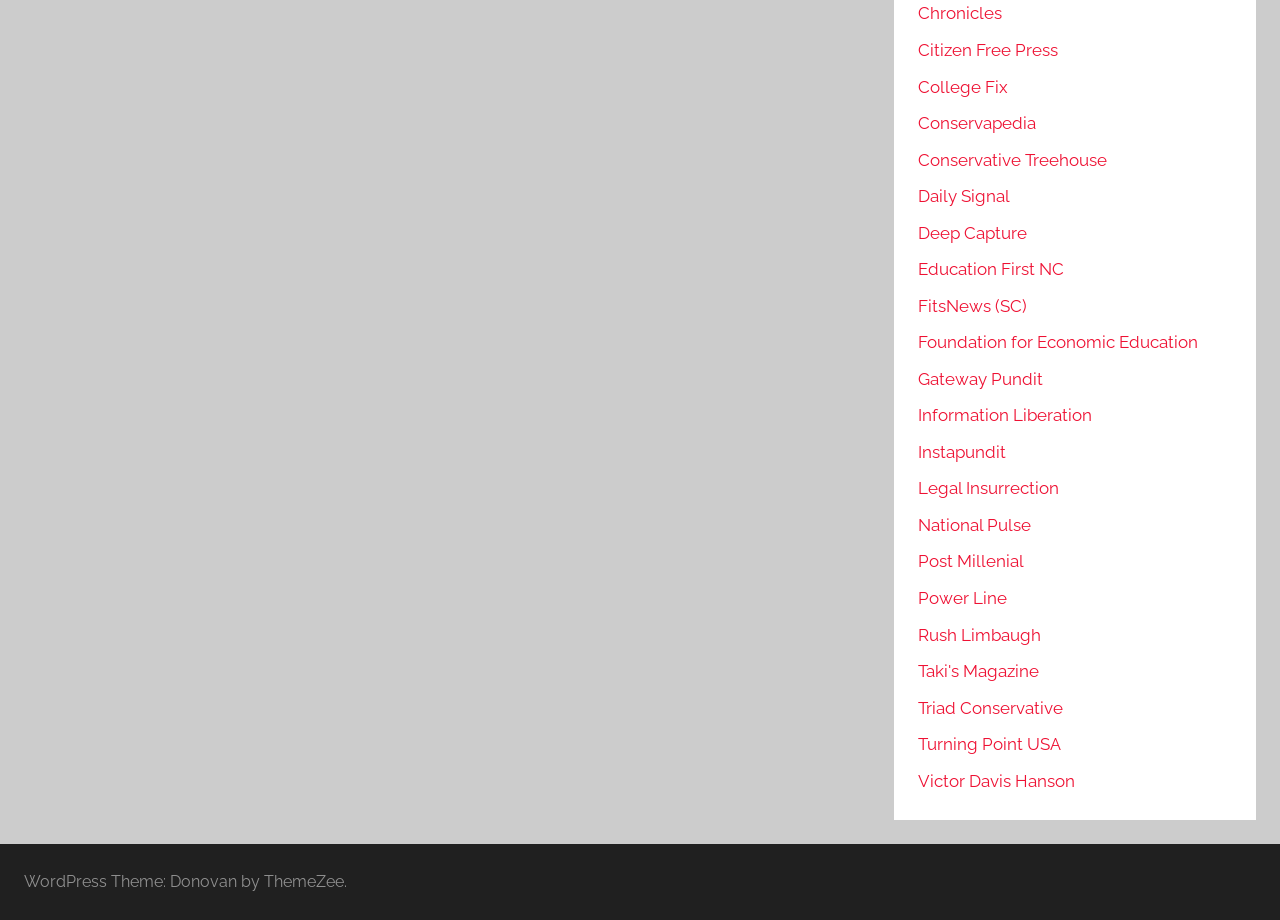What is the first link on the webpage? Look at the image and give a one-word or short phrase answer.

Chronicles